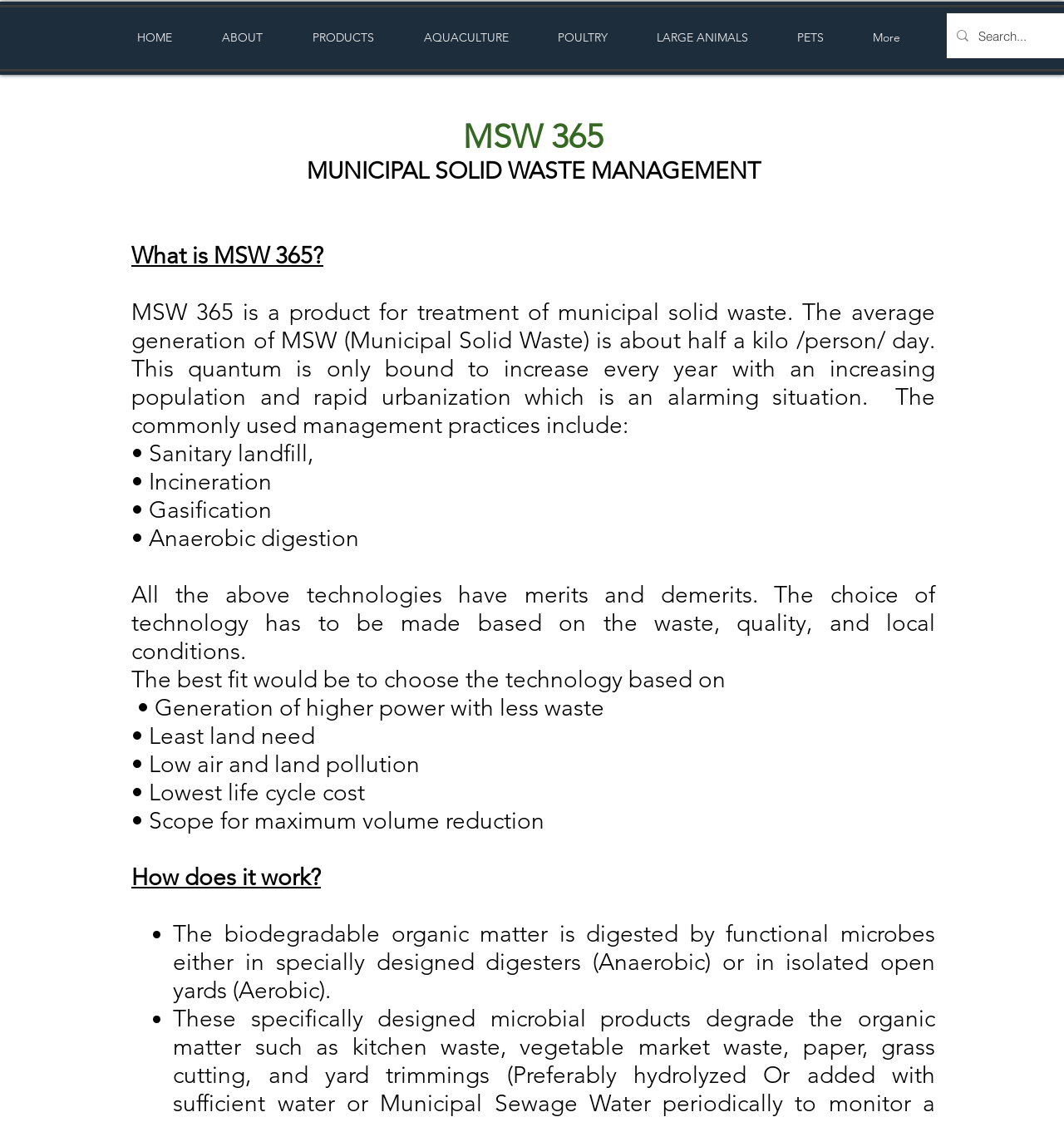Provide a brief response to the question using a single word or phrase: 
What is MSW 365?

Municipal Solid Waste Management